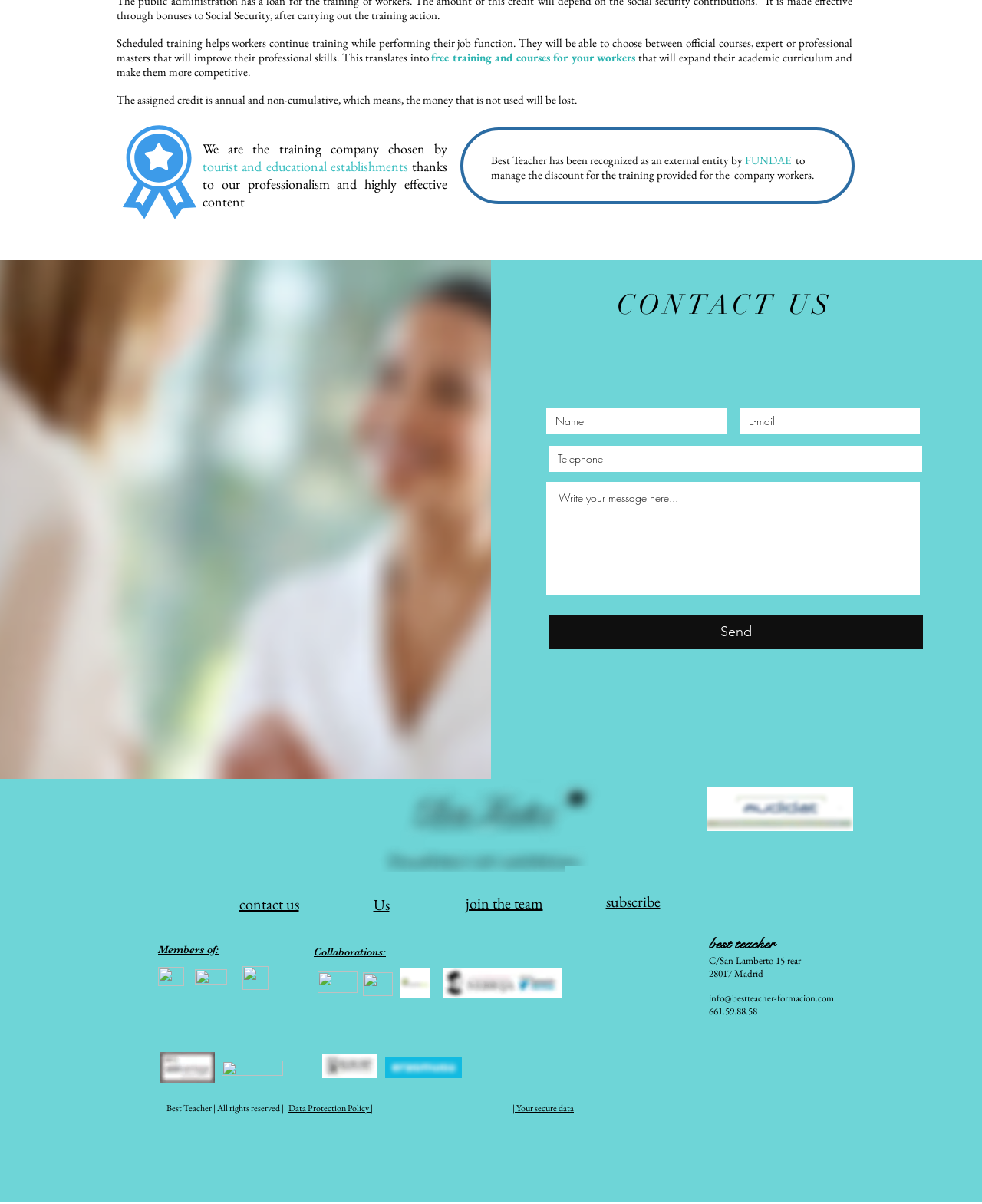Using the description "Send", locate and provide the bounding box of the UI element.

[0.559, 0.511, 0.94, 0.539]